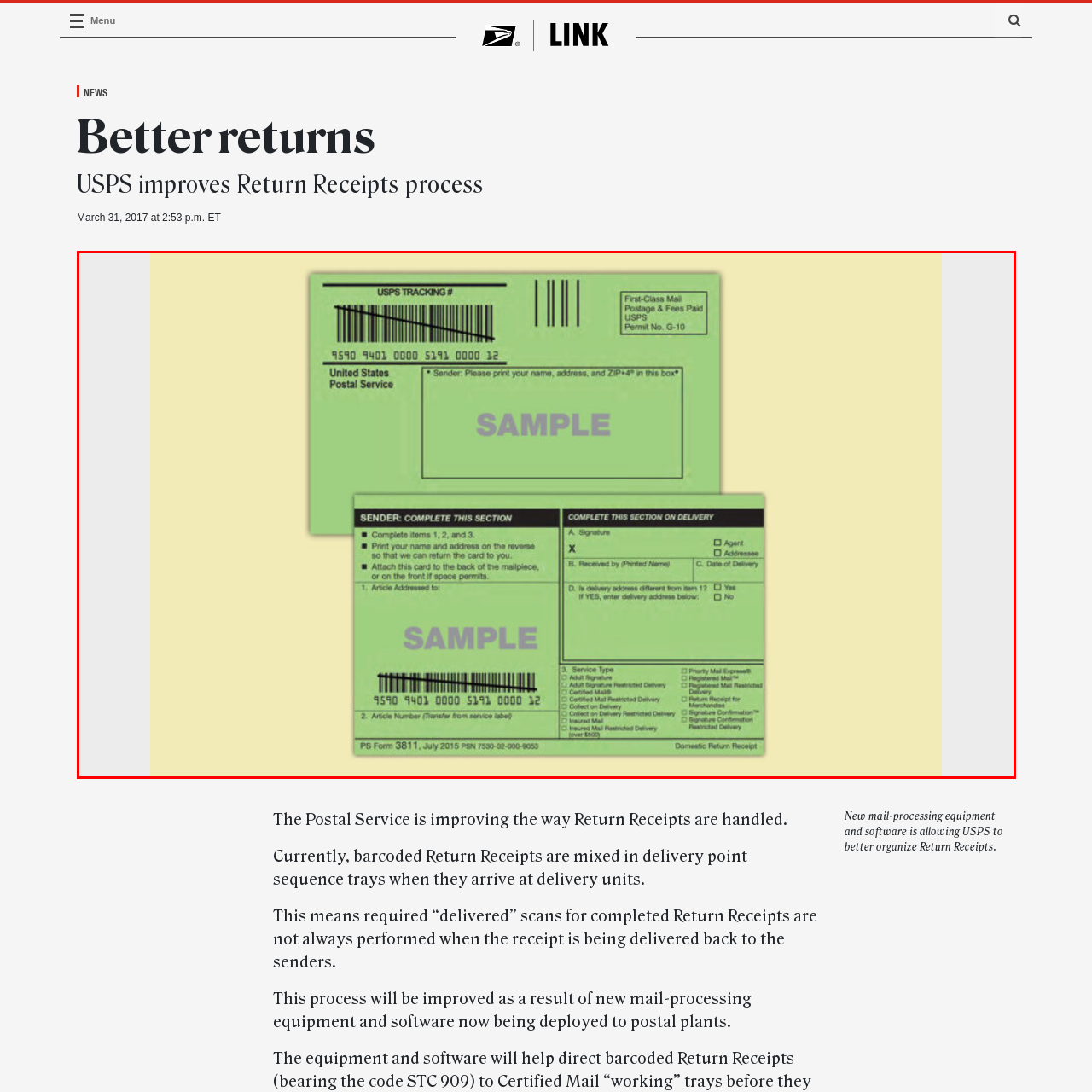Carefully examine the image inside the red box and generate a detailed caption for it.

The image features a USPS Return Receipt card, which is used by senders to confirm the delivery of mail. The card is printed in a distinctive green color and displays essential sections for both the sender and recipient. 

The top section includes a tracking number, with instructions urging the sender to print their name, address, and ZIP+4 in the designated box. Below this, the card outlines steps for completing the return receipt, along with a clear indication to attach it to the package. 

The lower part of the card contains fields for completing details upon delivery, such as a signature, the name of the individual receiving the item, and additional information regarding the delivery address. This structured layout ensures that the return process is organized, allowing for efficient tracking and confirmation of mail delivery. 

Overall, this image exemplifies the USPS's initiative to improve the organization and handling of Return Receipts through new mail-processing technology.